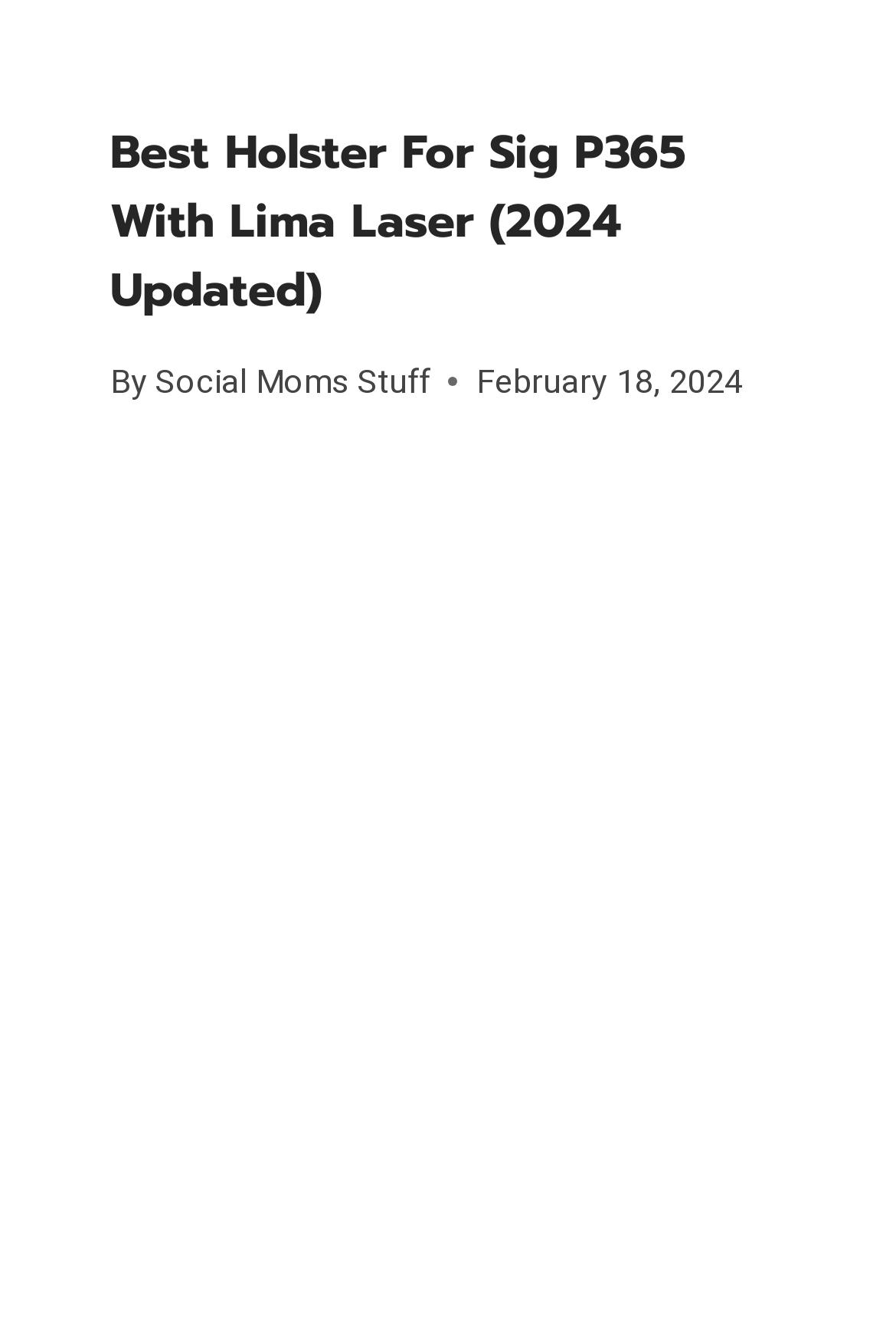Identify the bounding box coordinates of the specific part of the webpage to click to complete this instruction: "check the disclaimer".

[0.623, 0.641, 0.896, 0.727]